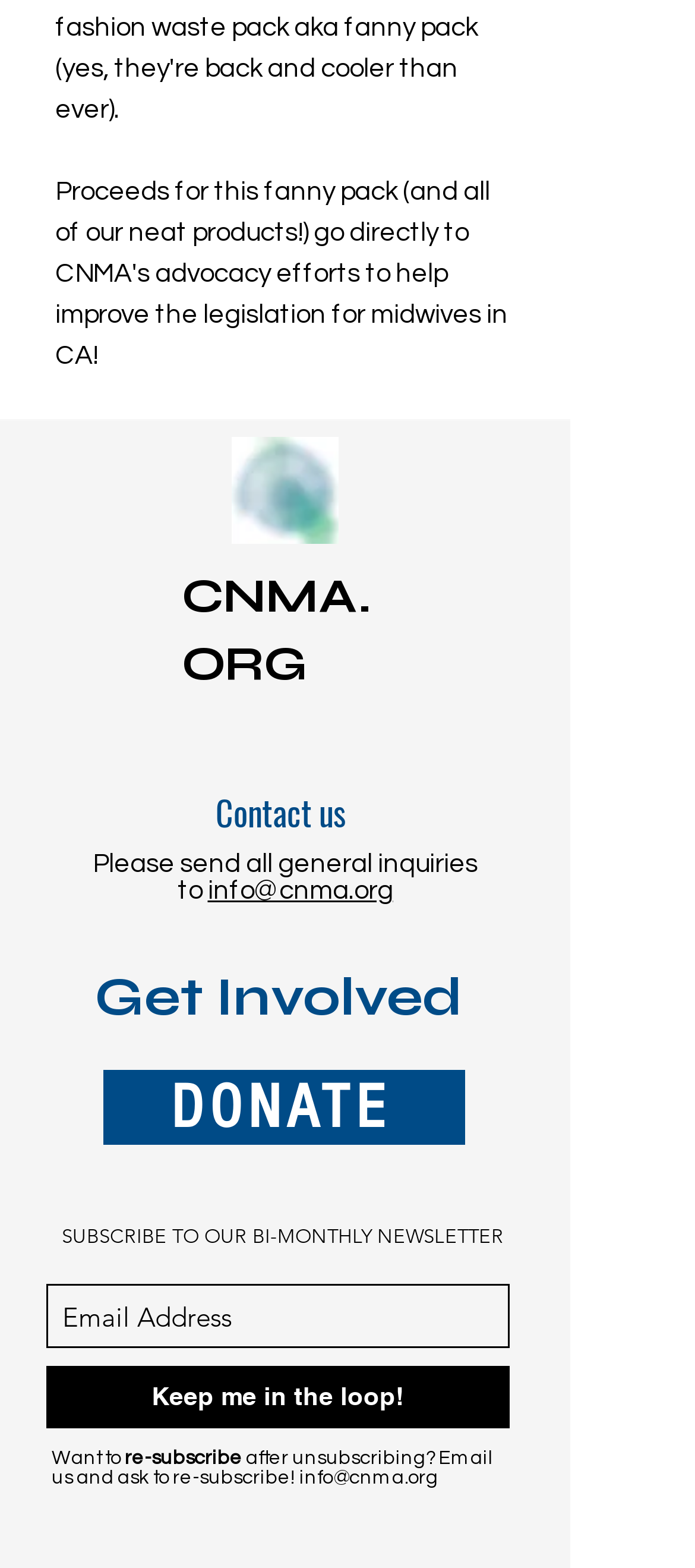Please provide a one-word or phrase answer to the question: 
What is the organization's name?

CNMA.ORG